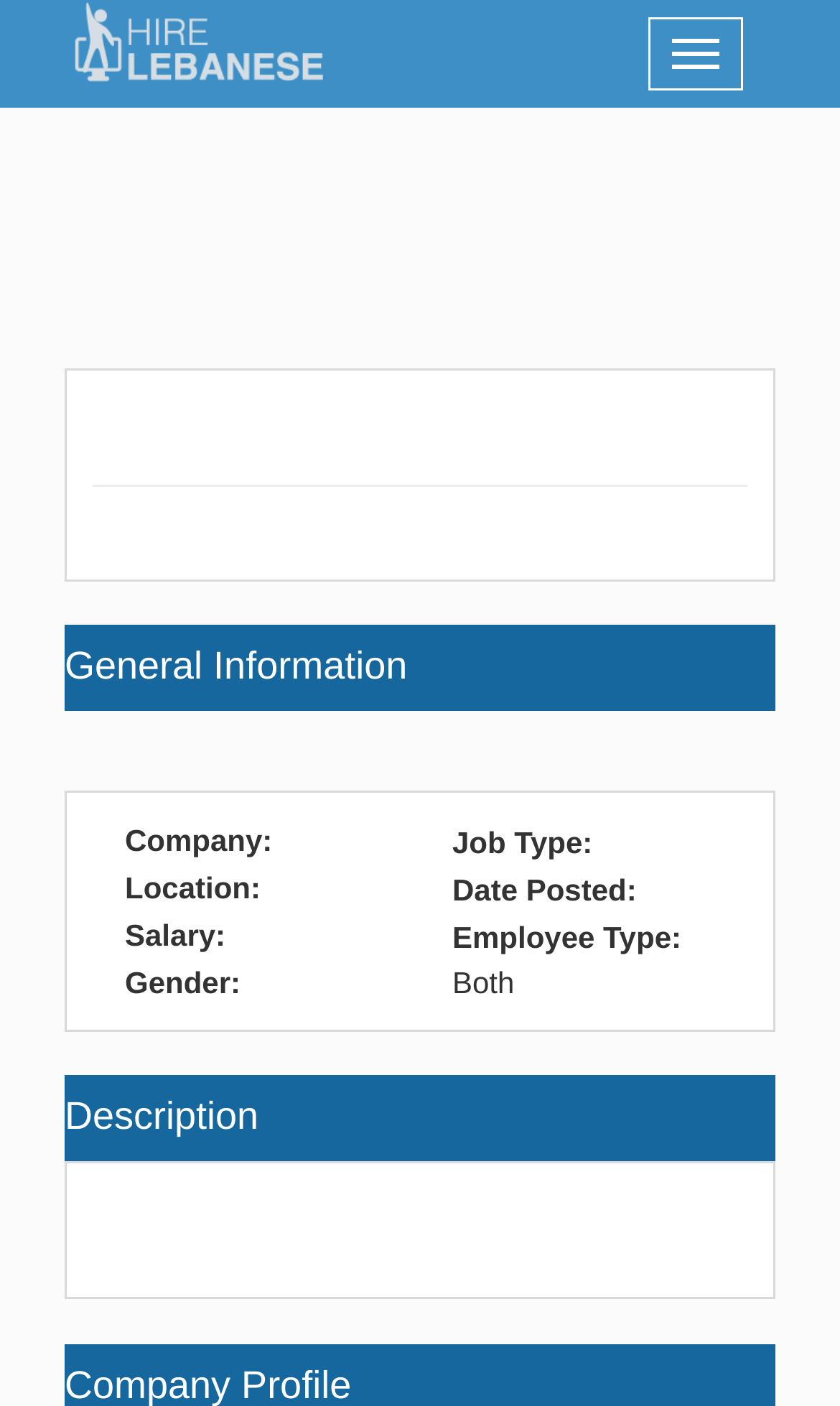Using the given element description, provide the bounding box coordinates (top-left x, top-left y, bottom-right x, bottom-right y) for the corresponding UI element in the screenshot: parent_node: Toggle navigation

[0.087, 0.0, 0.51, 0.077]